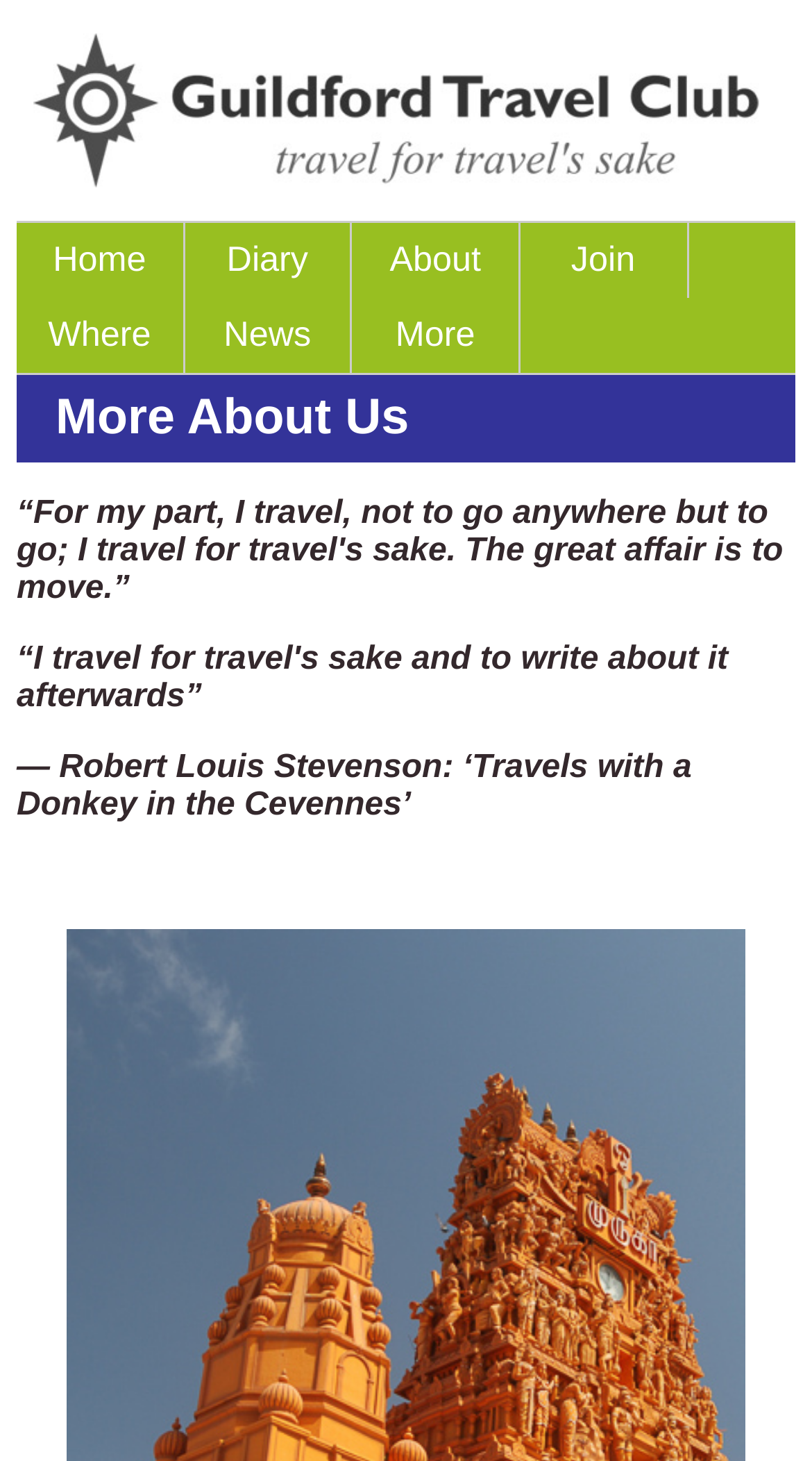Please provide the bounding box coordinates in the format (top-left x, top-left y, bottom-right x, bottom-right y). Remember, all values are floating point numbers between 0 and 1. What is the bounding box coordinate of the region described as: Diary

[0.227, 0.153, 0.434, 0.204]